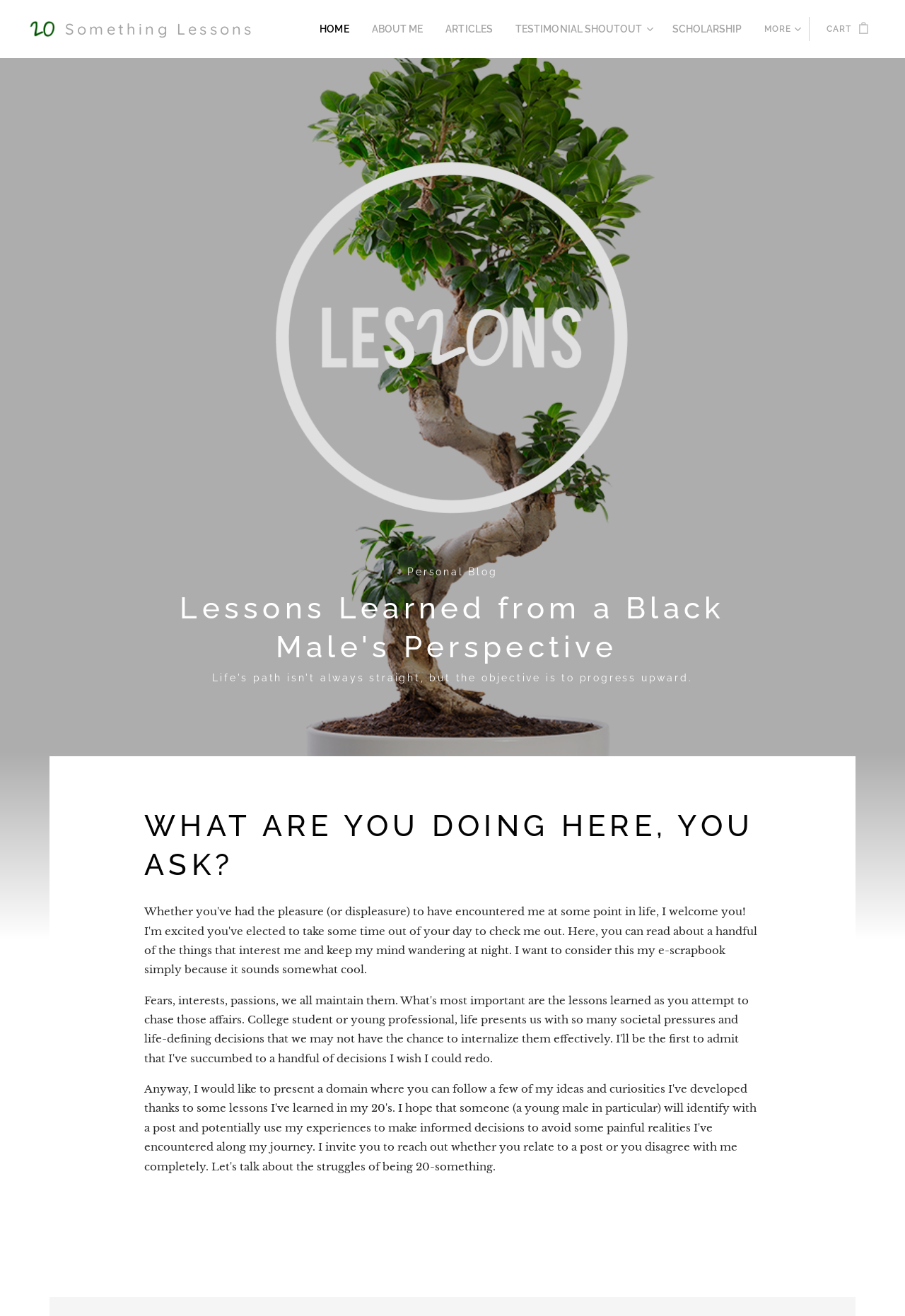How many main navigation links are there?
Answer the question with just one word or phrase using the image.

7